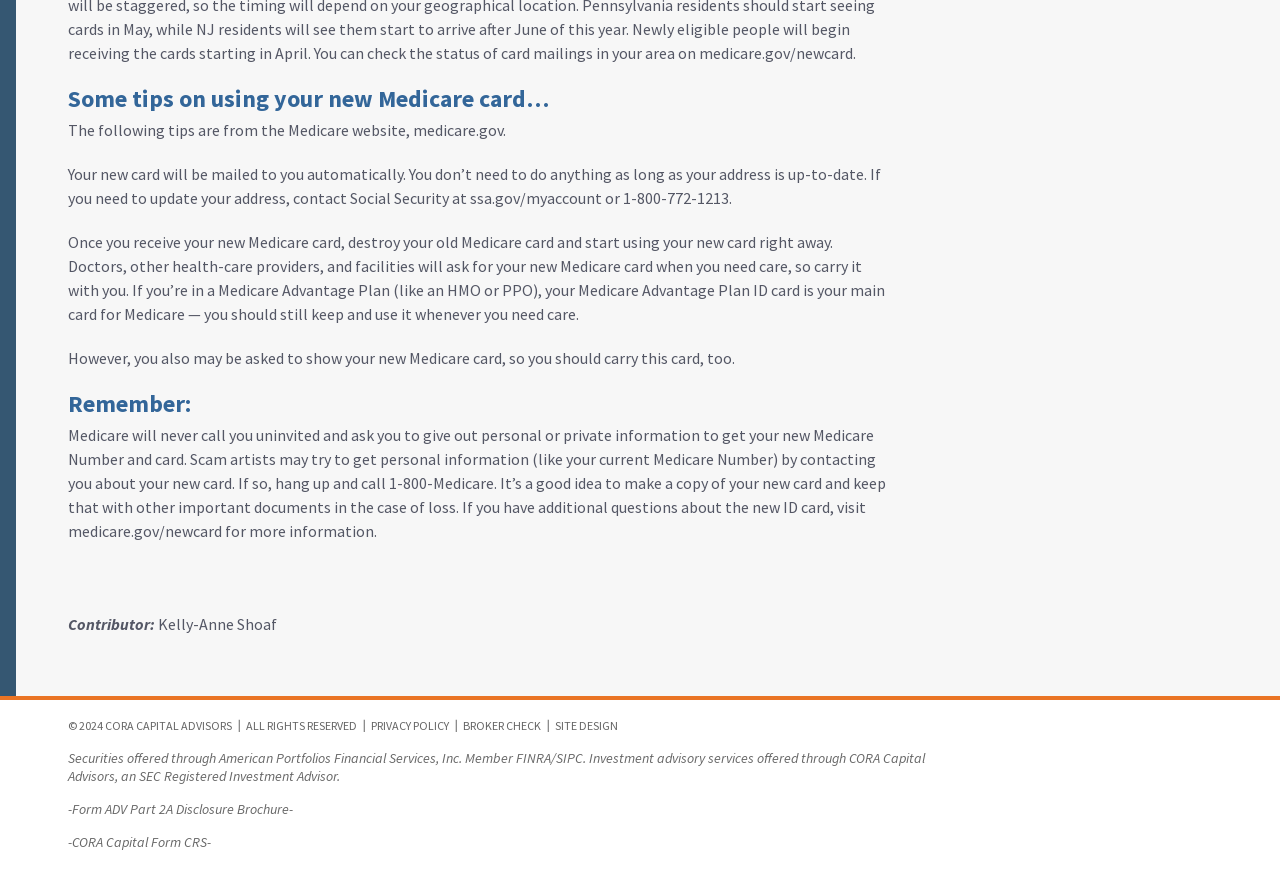Calculate the bounding box coordinates for the UI element based on the following description: "PRIVACY POLICY". Ensure the coordinates are four float numbers between 0 and 1, i.e., [left, top, right, bottom].

[0.289, 0.826, 0.35, 0.843]